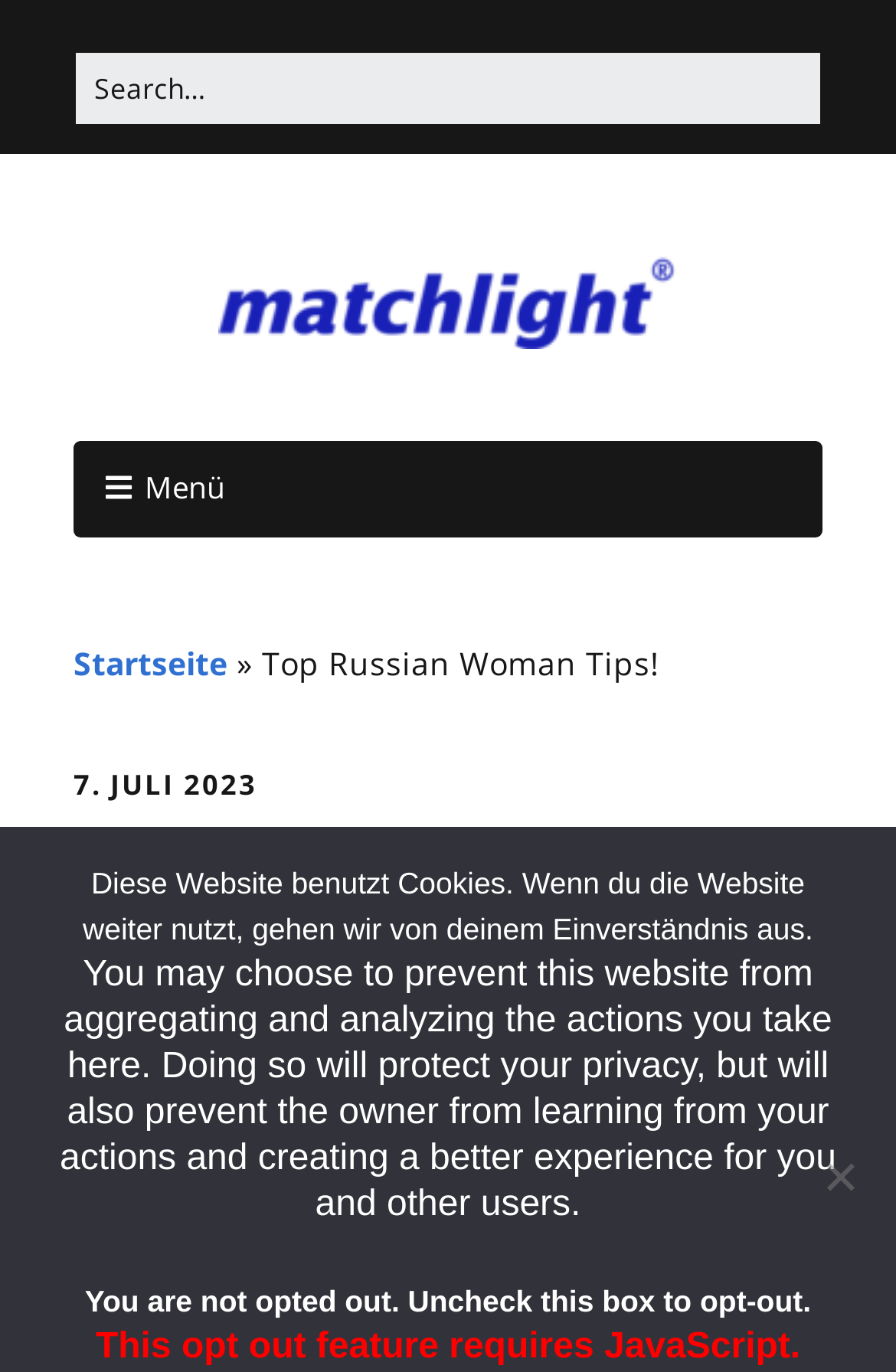What is the current date?
Answer the question with a single word or phrase, referring to the image.

7. JULI 2023